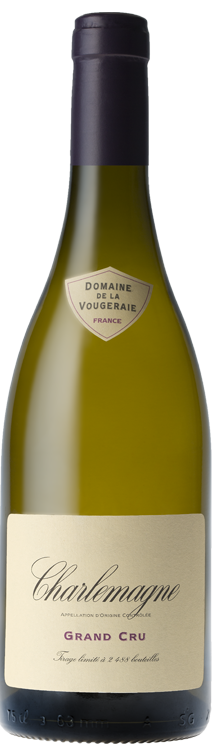Where is the wine from?
Answer the question with a thorough and detailed explanation.

The wine is from the Burgundy region of France, which is known for its rich viticultural heritage and exceptional vineyard classification, as indicated by the Grand Cru label.